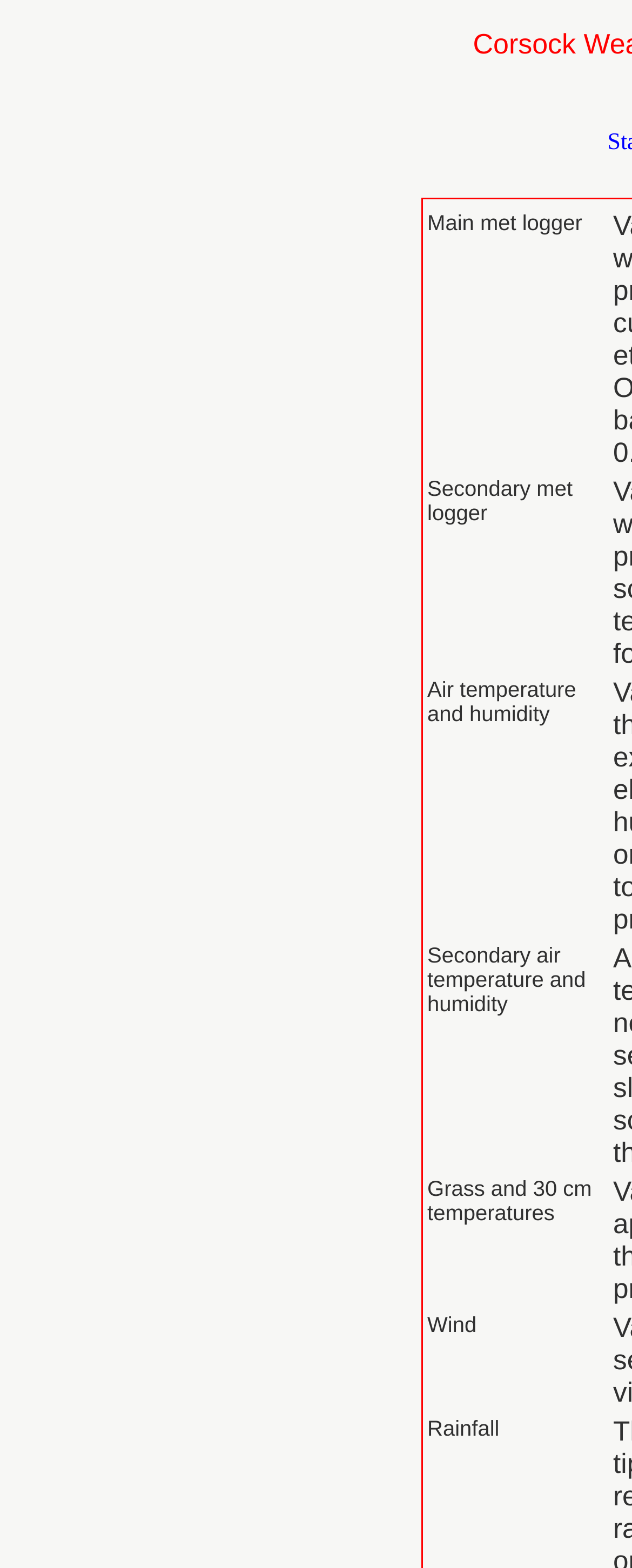What is the last grid cell?
Using the image as a reference, deliver a detailed and thorough answer to the question.

I determined the last grid cell by comparing the y1 coordinates of each grid cell. The grid cell with the largest y1 value is 'Wind', which means it is located at the bottom.